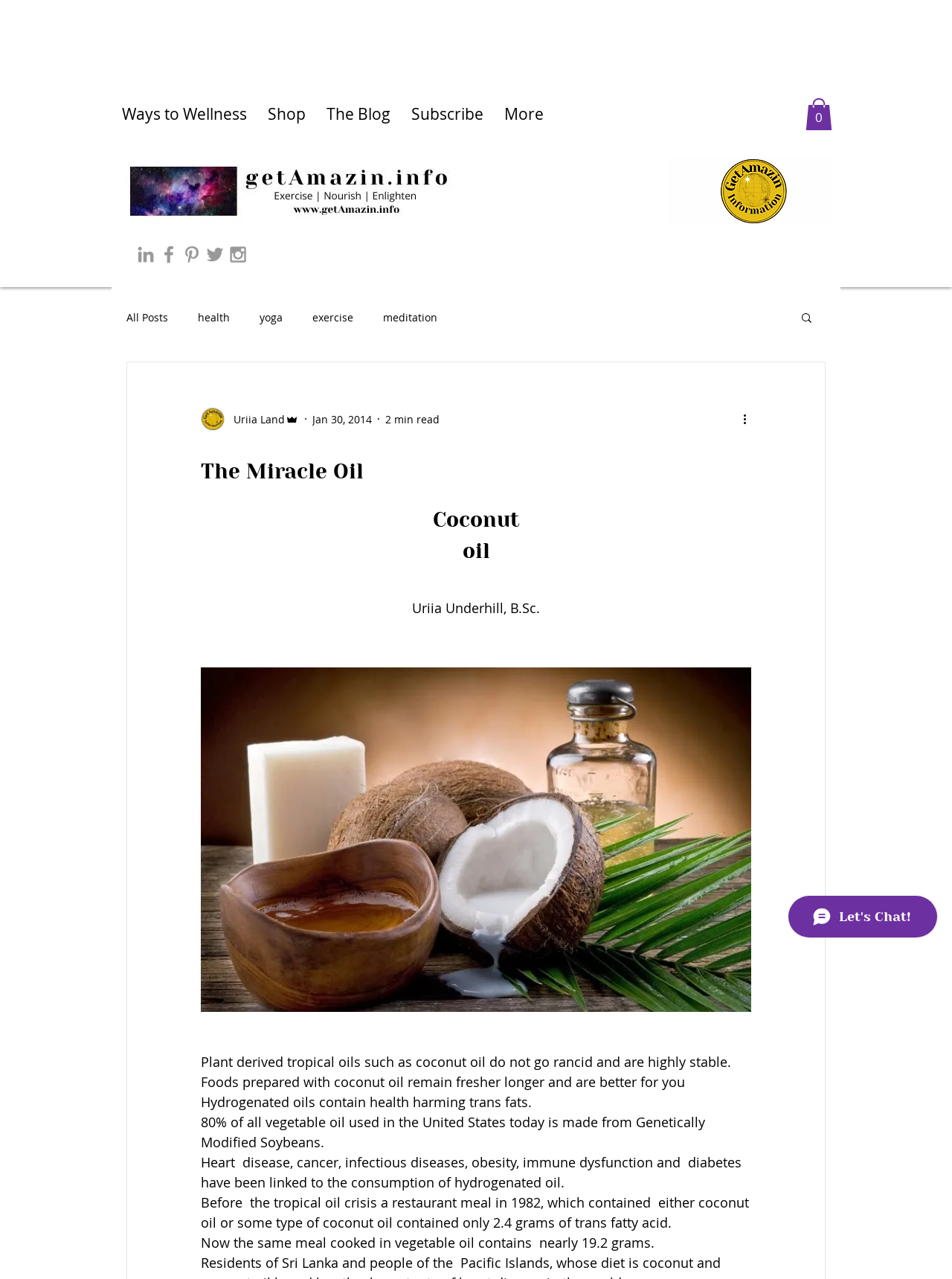Please determine the bounding box coordinates for the element that should be clicked to follow these instructions: "Click on the Cart button".

[0.846, 0.077, 0.874, 0.102]